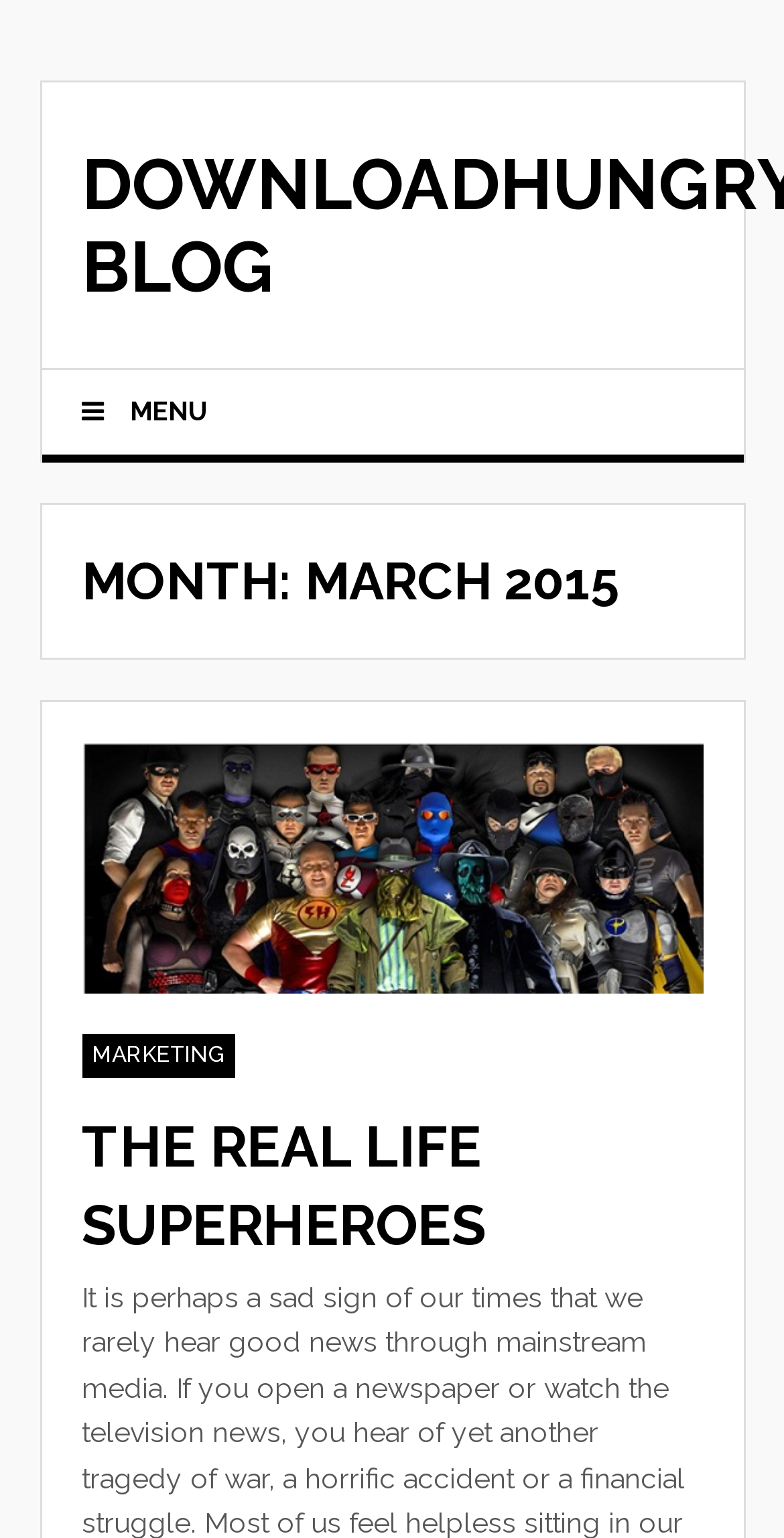Generate a thorough caption that explains the contents of the webpage.

The webpage is a blog page titled "March, 2015 - DownloadHungry Blog". At the top left, there is a "MENU" link. Below the title, a heading "MONTH: MARCH 2015" is centered on the page. 

Under the heading, there are two links side by side. The first link is "Superheroes", accompanied by an image with the same name. The second link is "MARKETING", positioned to the right of the "Superheroes" link. 

Below these links, there is a header section with a heading "THE REAL LIFE SUPERHEROES". This heading is also a link with the same name. The header section is centered on the page, similar to the "MONTH: MARCH 2015" heading.